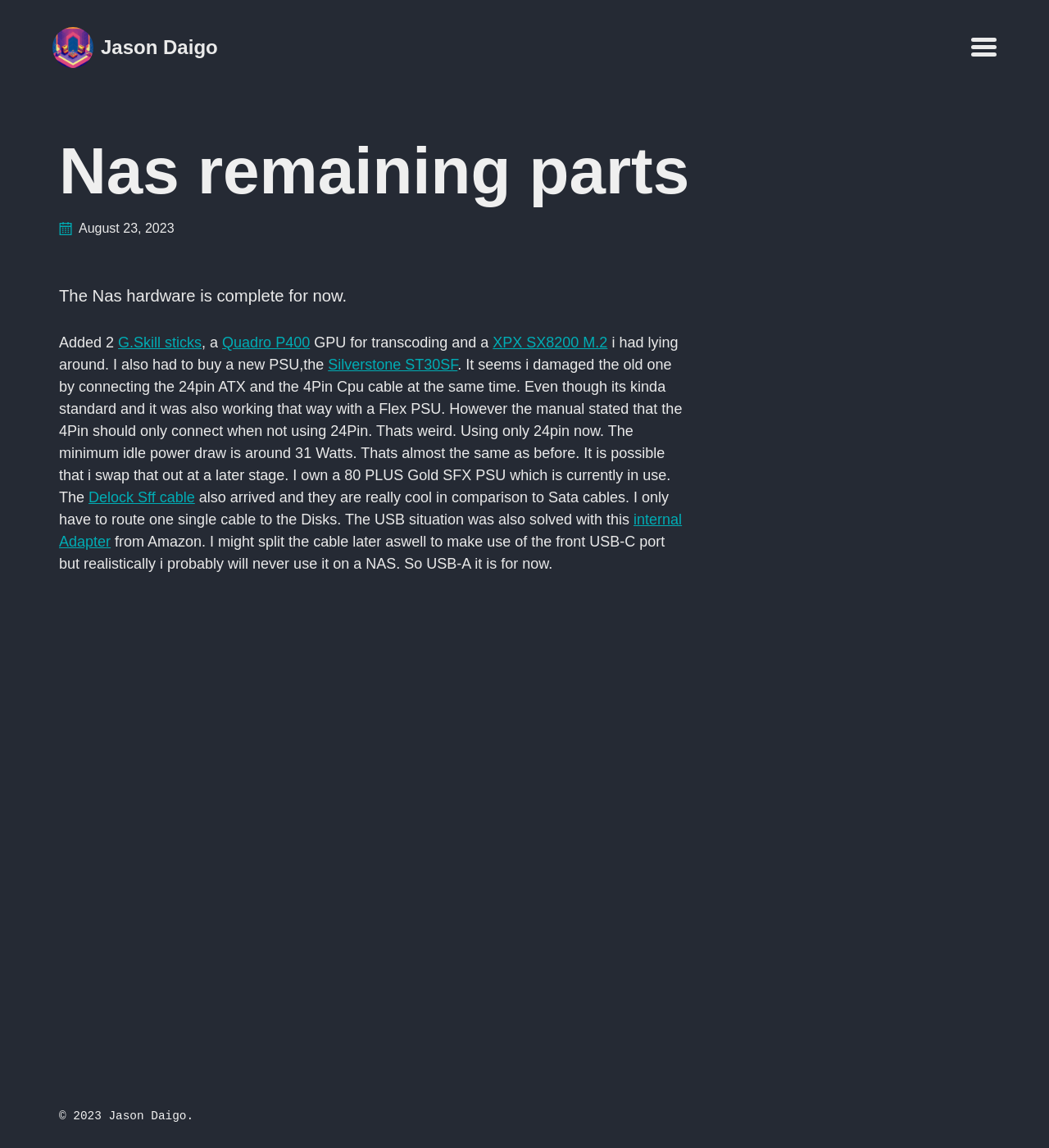Consider the image and give a detailed and elaborate answer to the question: 
What is the author's name?

The author's name is mentioned in the link 'Jason Daigo' at the top of the page, and also in the copyright information at the bottom of the page, which says '© 2023 Jason Daigo.'